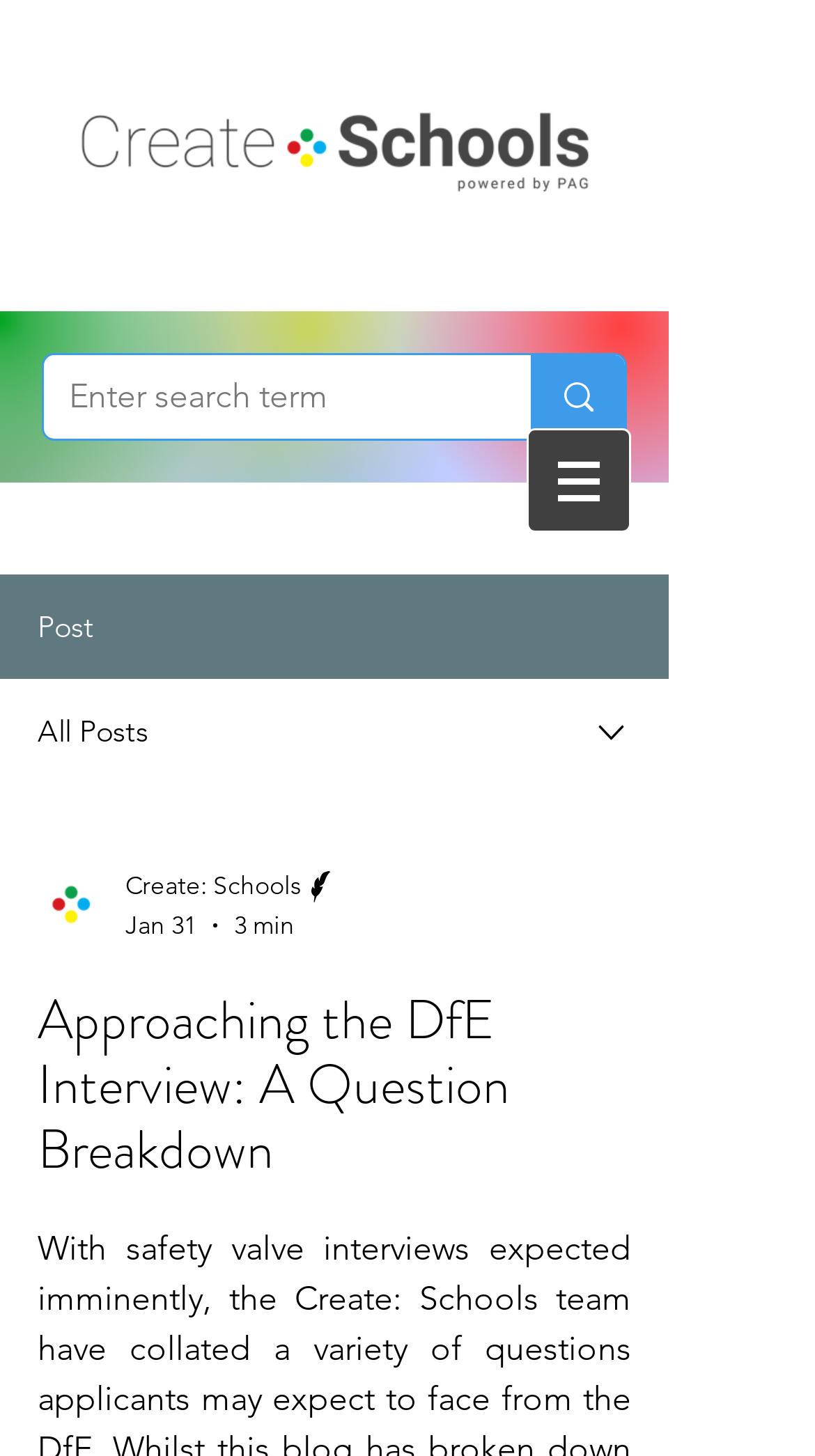What is the purpose of the search bar? Based on the screenshot, please respond with a single word or phrase.

To search the website